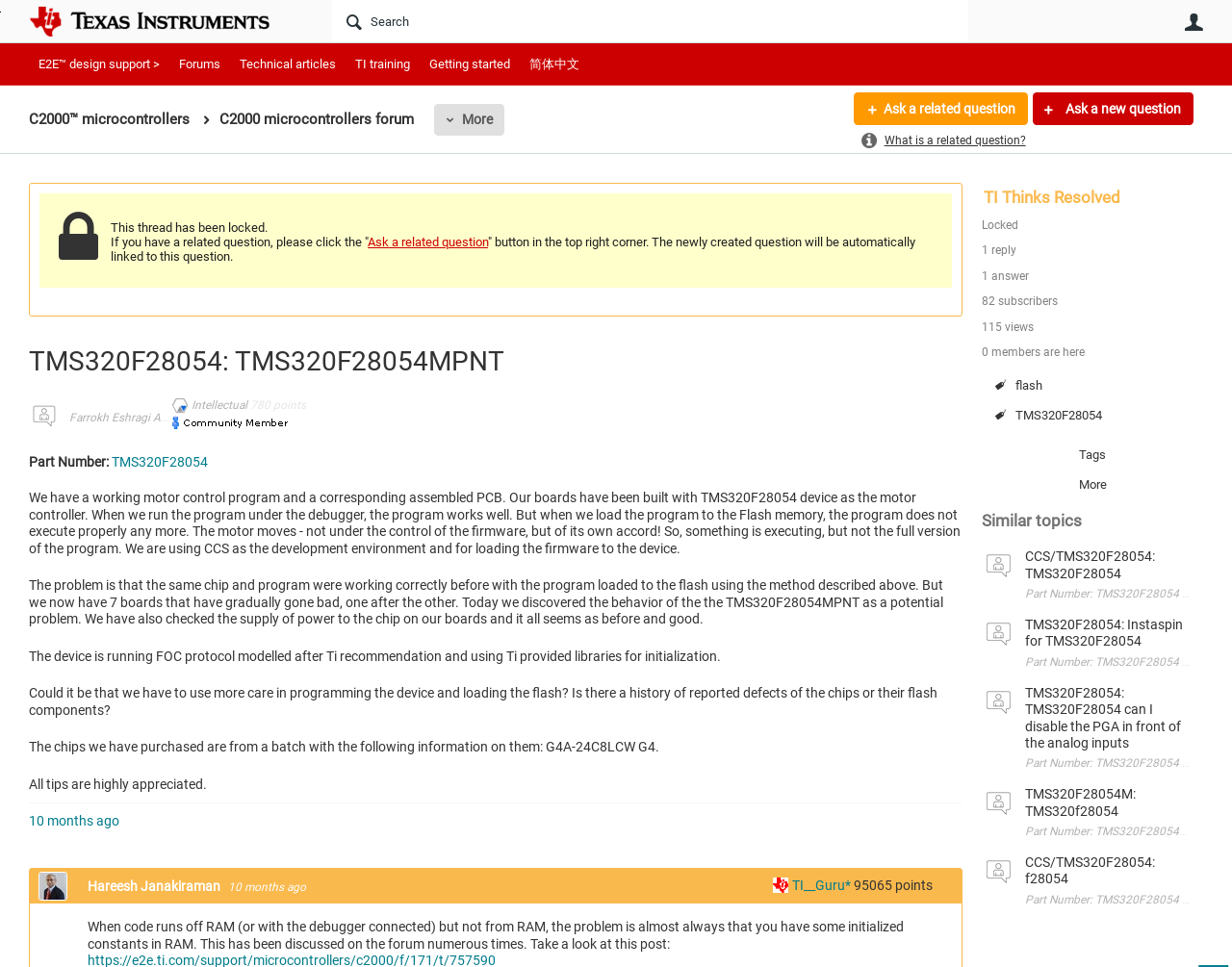Highlight the bounding box coordinates of the element that should be clicked to carry out the following instruction: "Ask a related question". The coordinates must be given as four float numbers ranging from 0 to 1, i.e., [left, top, right, bottom].

[0.693, 0.096, 0.834, 0.129]